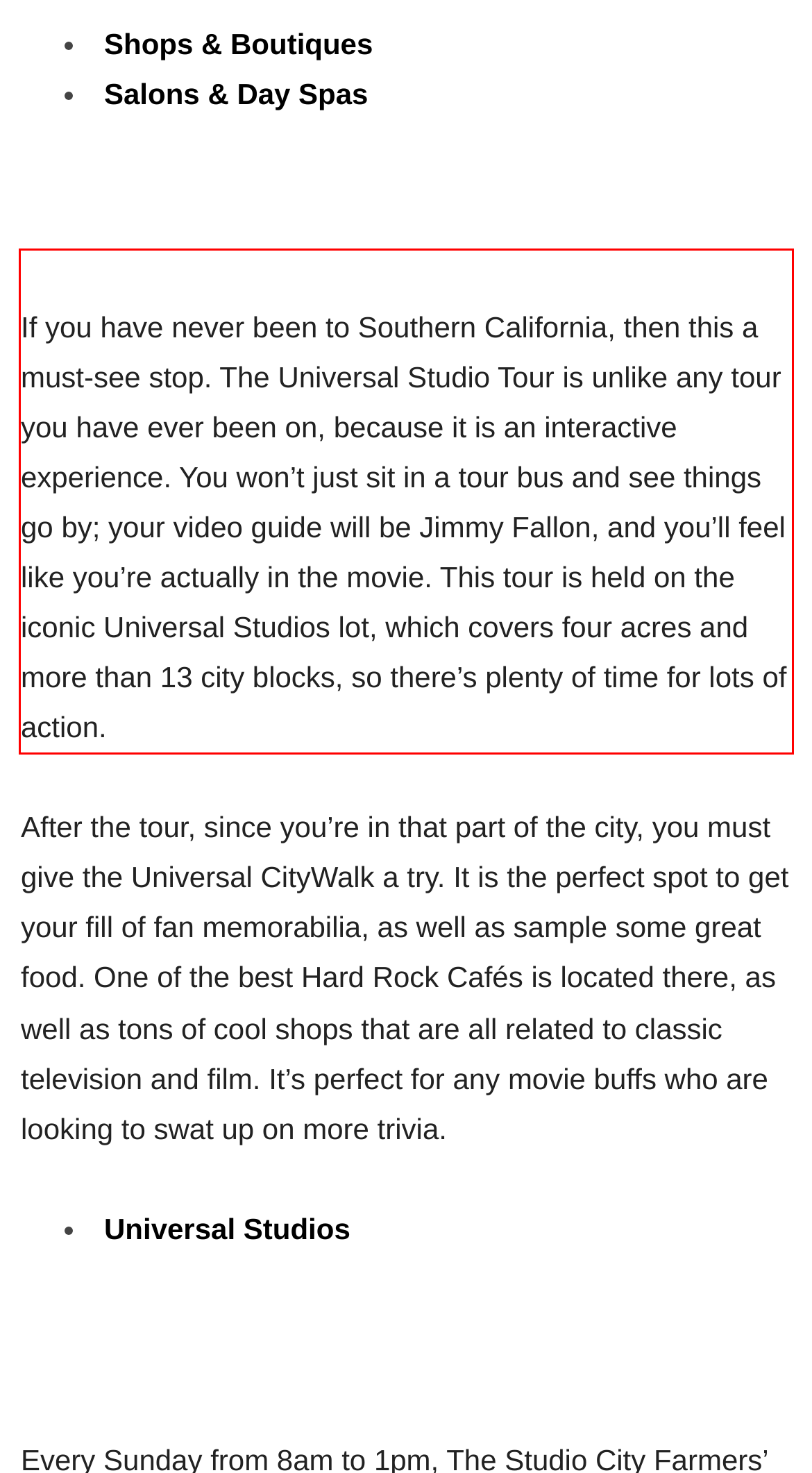Given a webpage screenshot with a red bounding box, perform OCR to read and deliver the text enclosed by the red bounding box.

If you have never been to Southern California, then this a must-see stop. The Universal Studio Tour is unlike any tour you have ever been on, because it is an interactive experience. You won’t just sit in a tour bus and see things go by; your video guide will be Jimmy Fallon, and you’ll feel like you’re actually in the movie. This tour is held on the iconic Universal Studios lot, which covers four acres and more than 13 city blocks, so there’s plenty of time for lots of action.